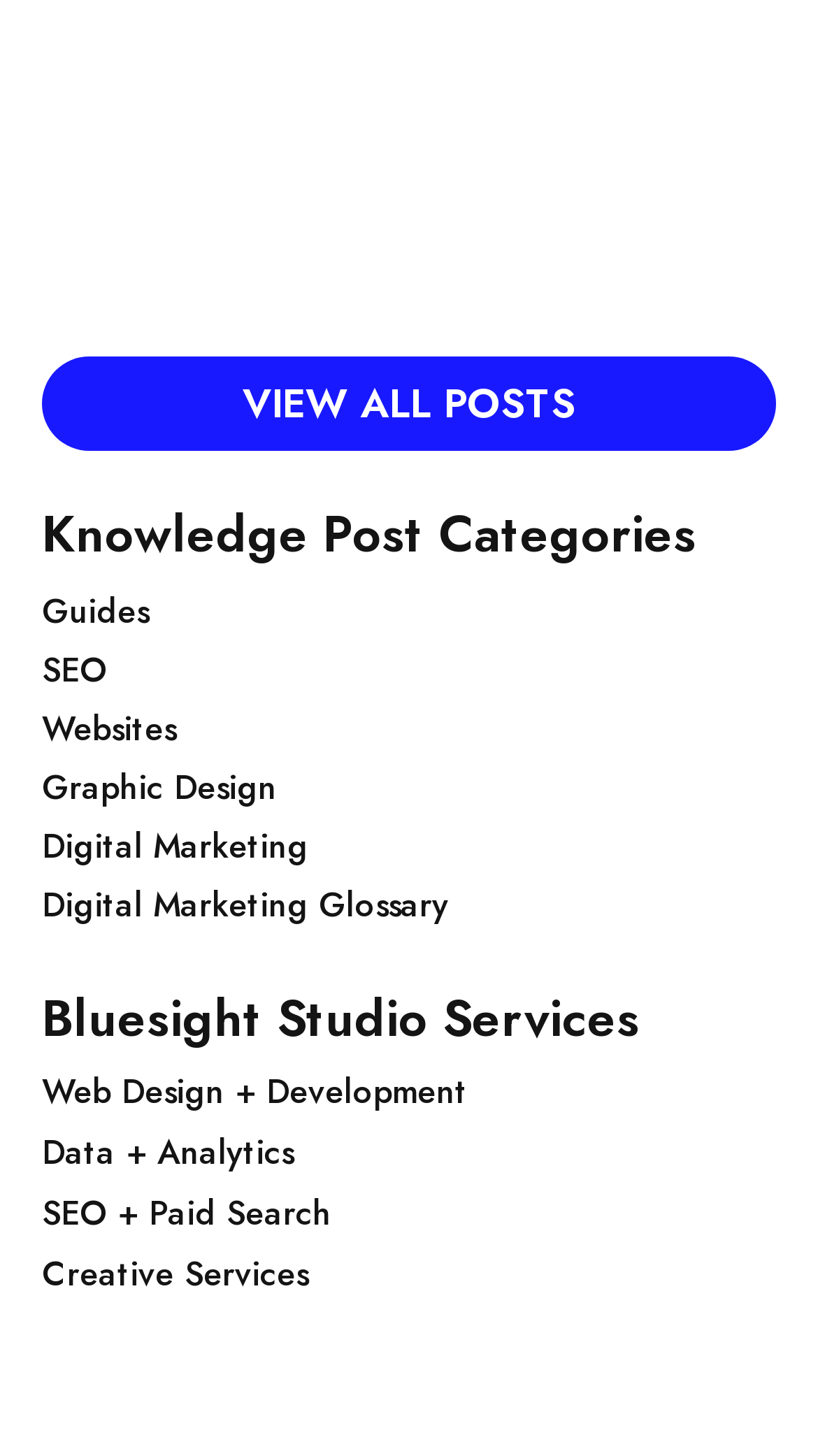How many categories are listed under 'Knowledge Post Categories'?
Answer the question with just one word or phrase using the image.

7